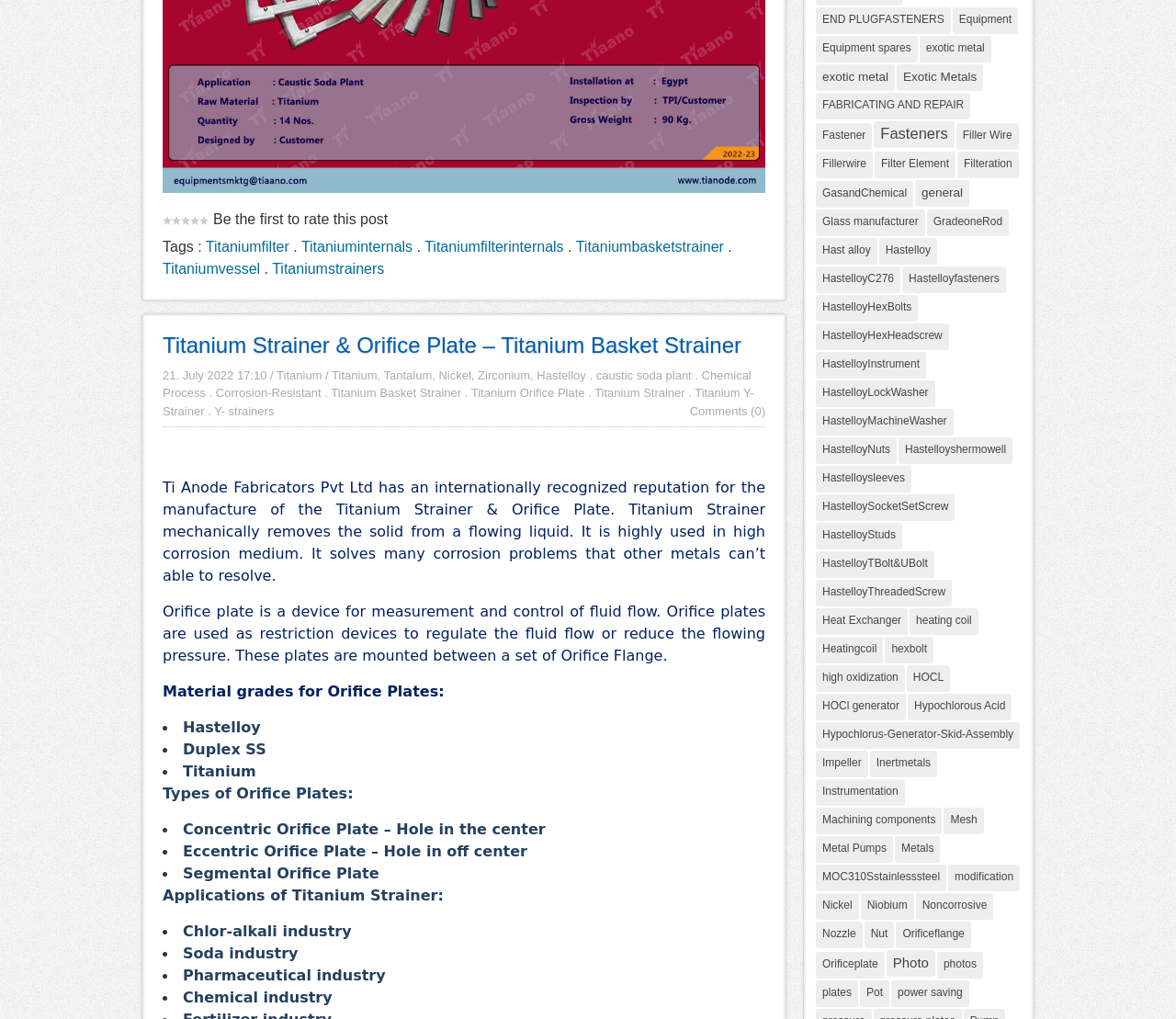Bounding box coordinates are to be given in the format (top-left x, top-left y, bottom-right x, bottom-right y). All values must be floating point numbers between 0 and 1. Provide the bounding box coordinate for the UI element described as: Back to Top

None